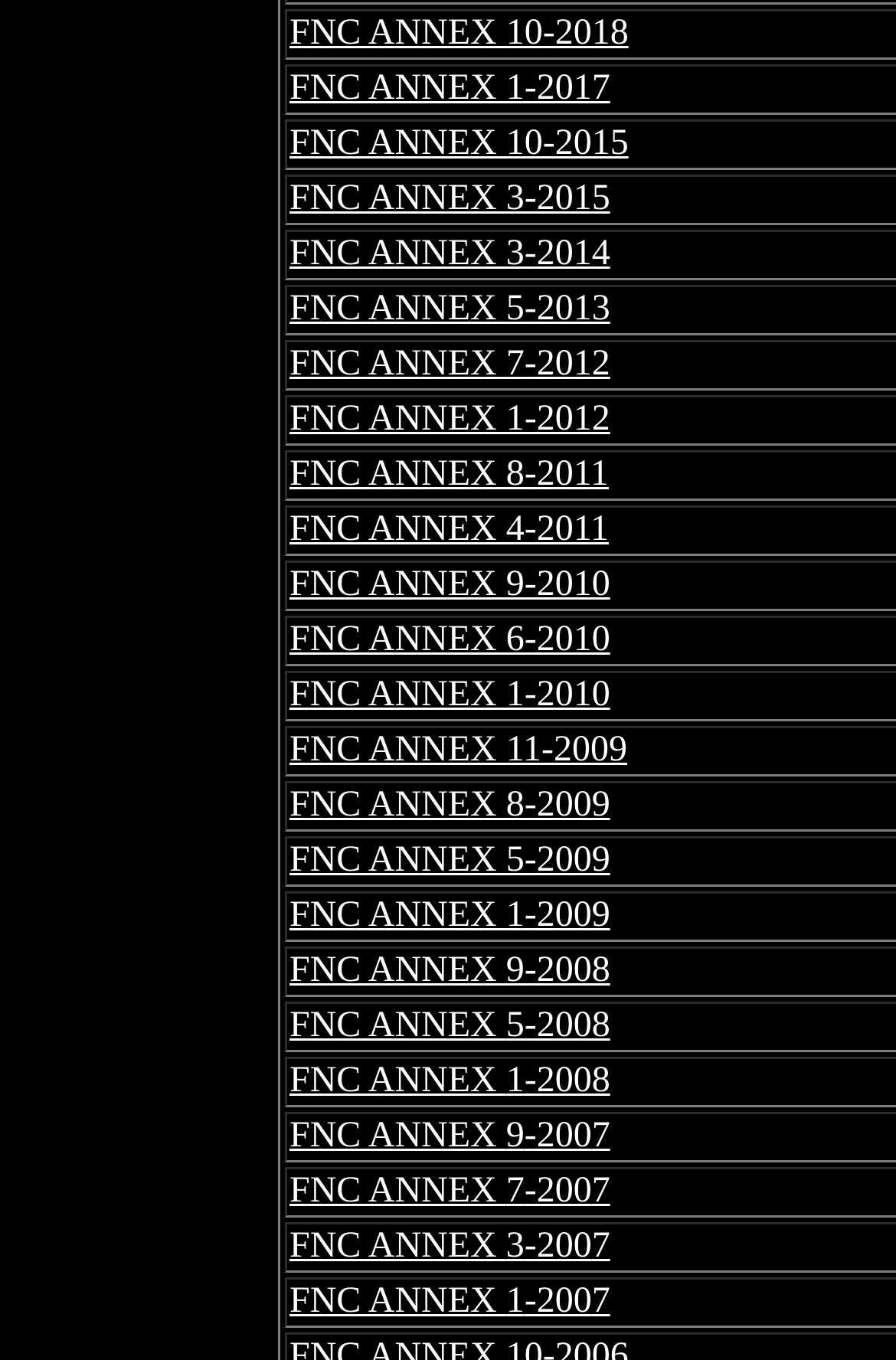What is the common prefix of all link texts?
Give a detailed explanation using the information visible in the image.

By analyzing the text of each link, I found that all link texts start with the prefix 'FNC ANNEX', which is a common pattern among all links.